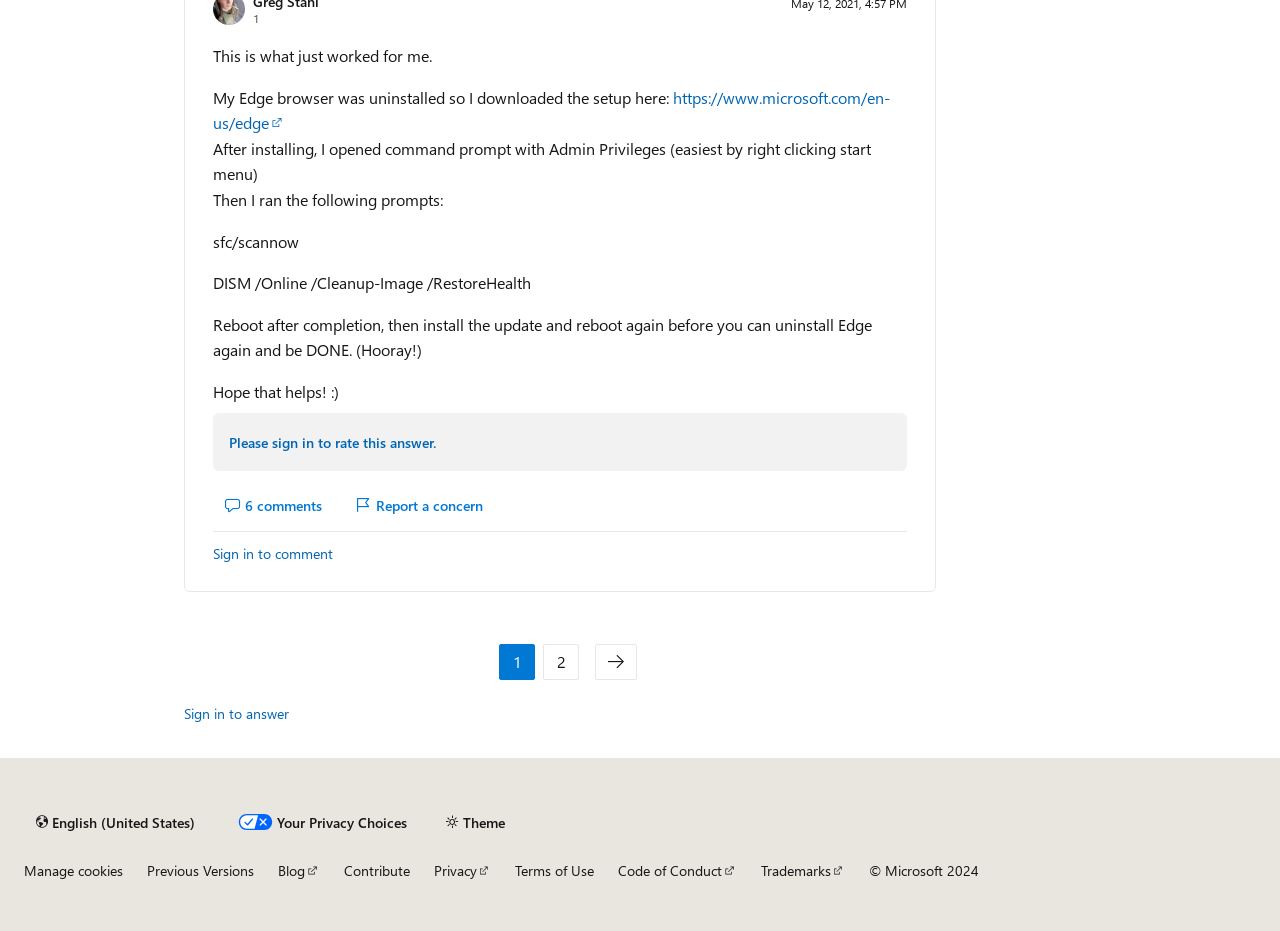Specify the bounding box coordinates of the region I need to click to perform the following instruction: "Go to page 2". The coordinates must be four float numbers in the range of 0 to 1, i.e., [left, top, right, bottom].

[0.424, 0.691, 0.452, 0.73]